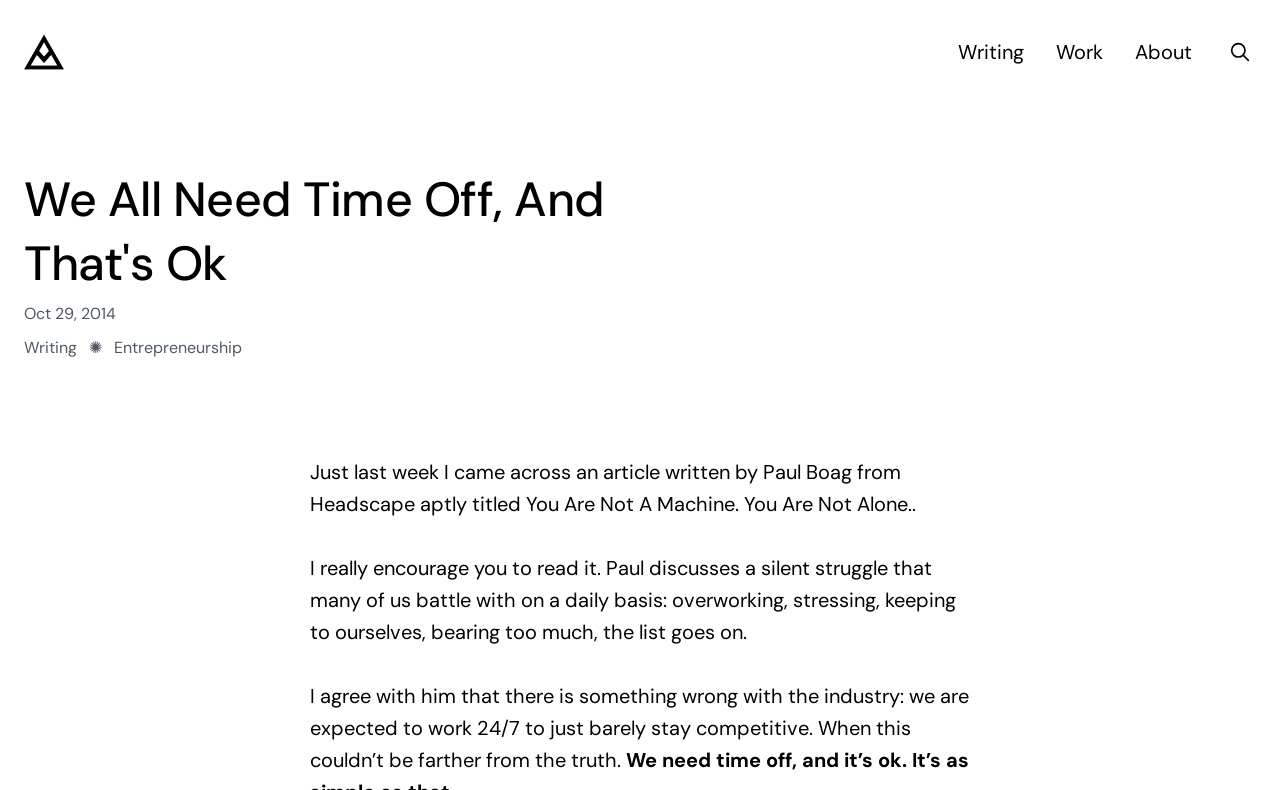Kindly determine the bounding box coordinates for the clickable area to achieve the given instruction: "search for something".

[0.956, 0.046, 0.981, 0.086]